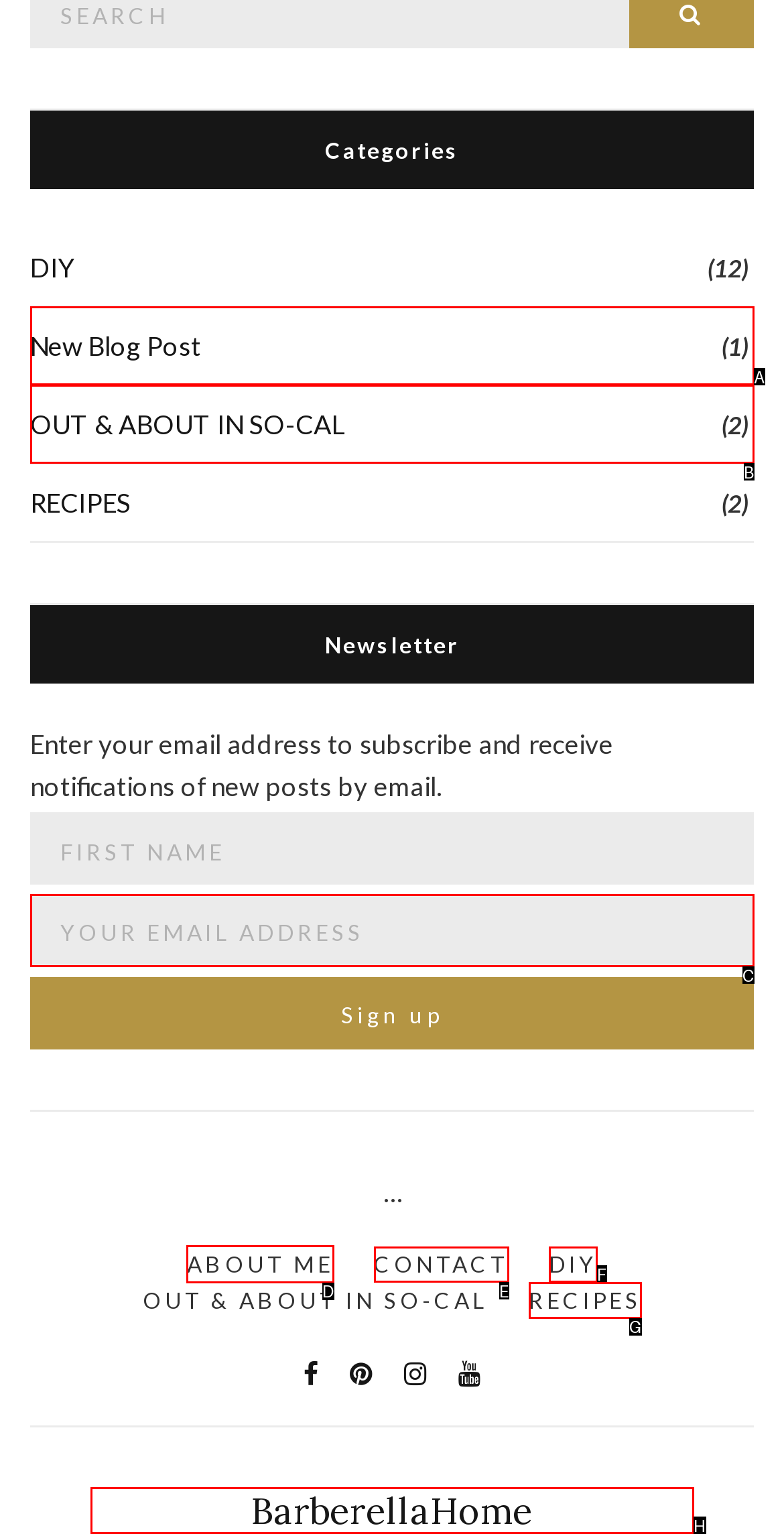Identify the correct option to click in order to complete this task: Visit the 'ABOUT ME' page
Answer with the letter of the chosen option directly.

D